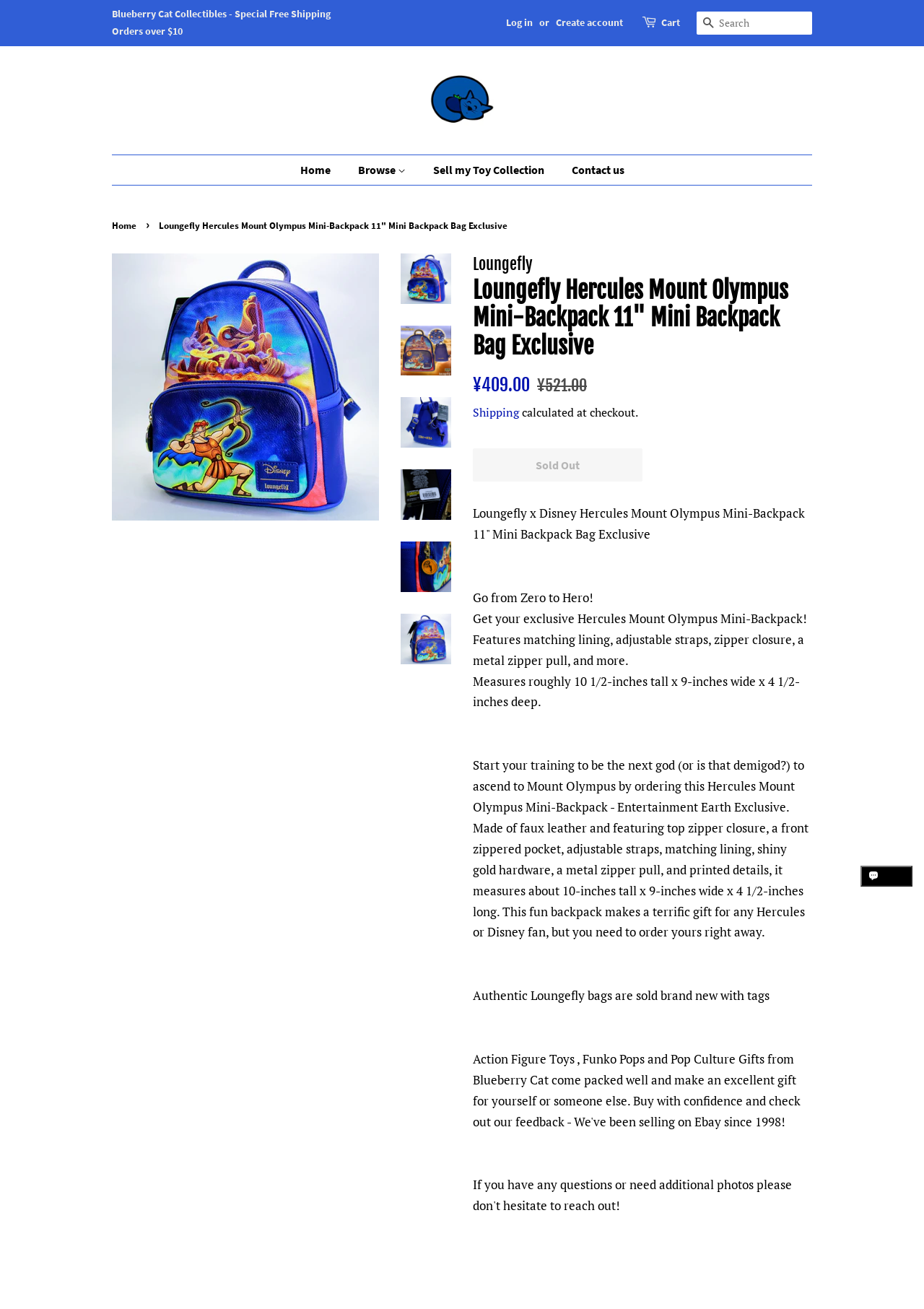Determine the bounding box coordinates of the region to click in order to accomplish the following instruction: "Search". Provide the coordinates as four float numbers between 0 and 1, specifically [left, top, right, bottom].

[0.754, 0.009, 0.779, 0.027]